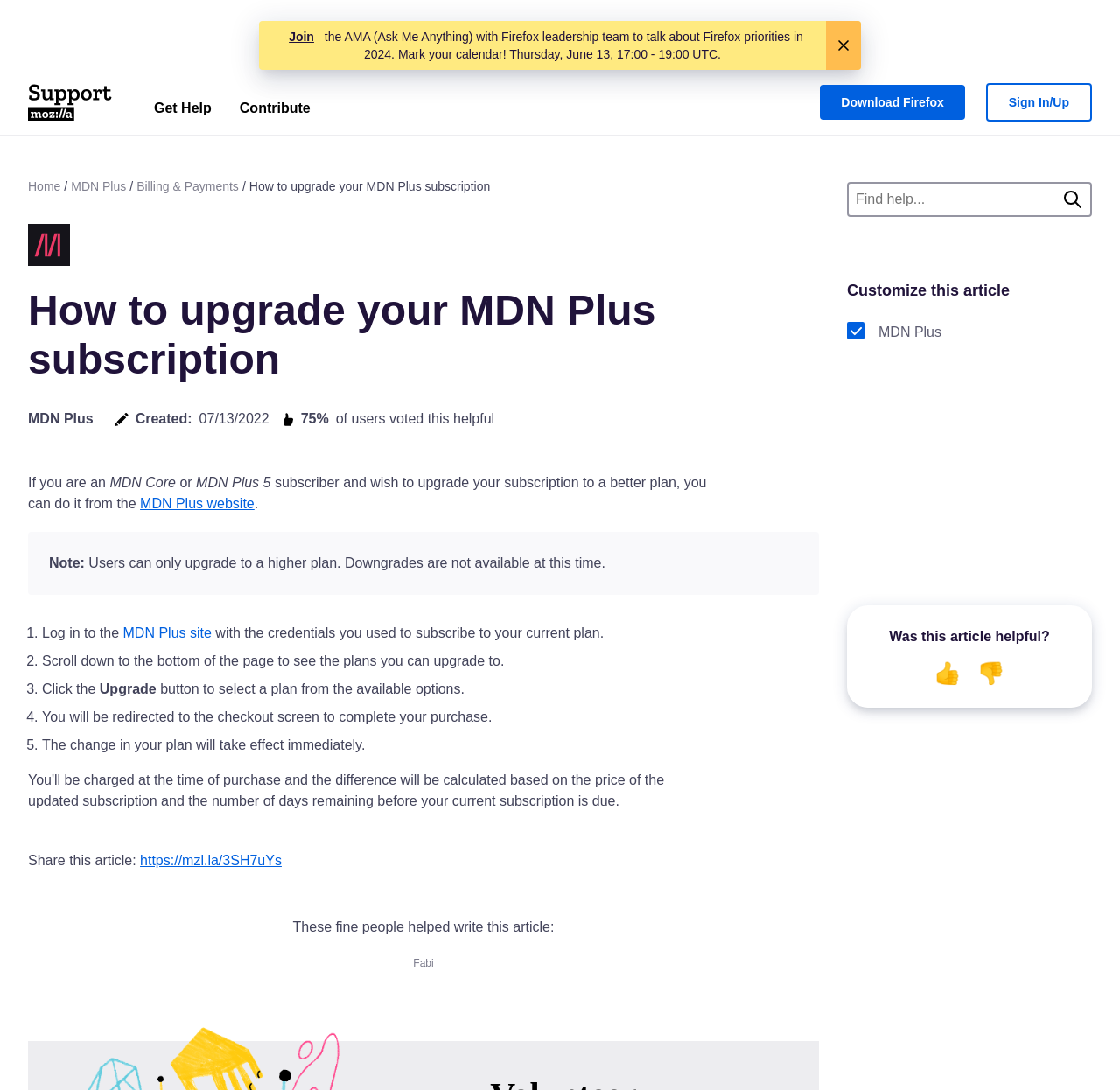Identify and provide the main heading of the webpage.

How to upgrade your MDN Plus subscription